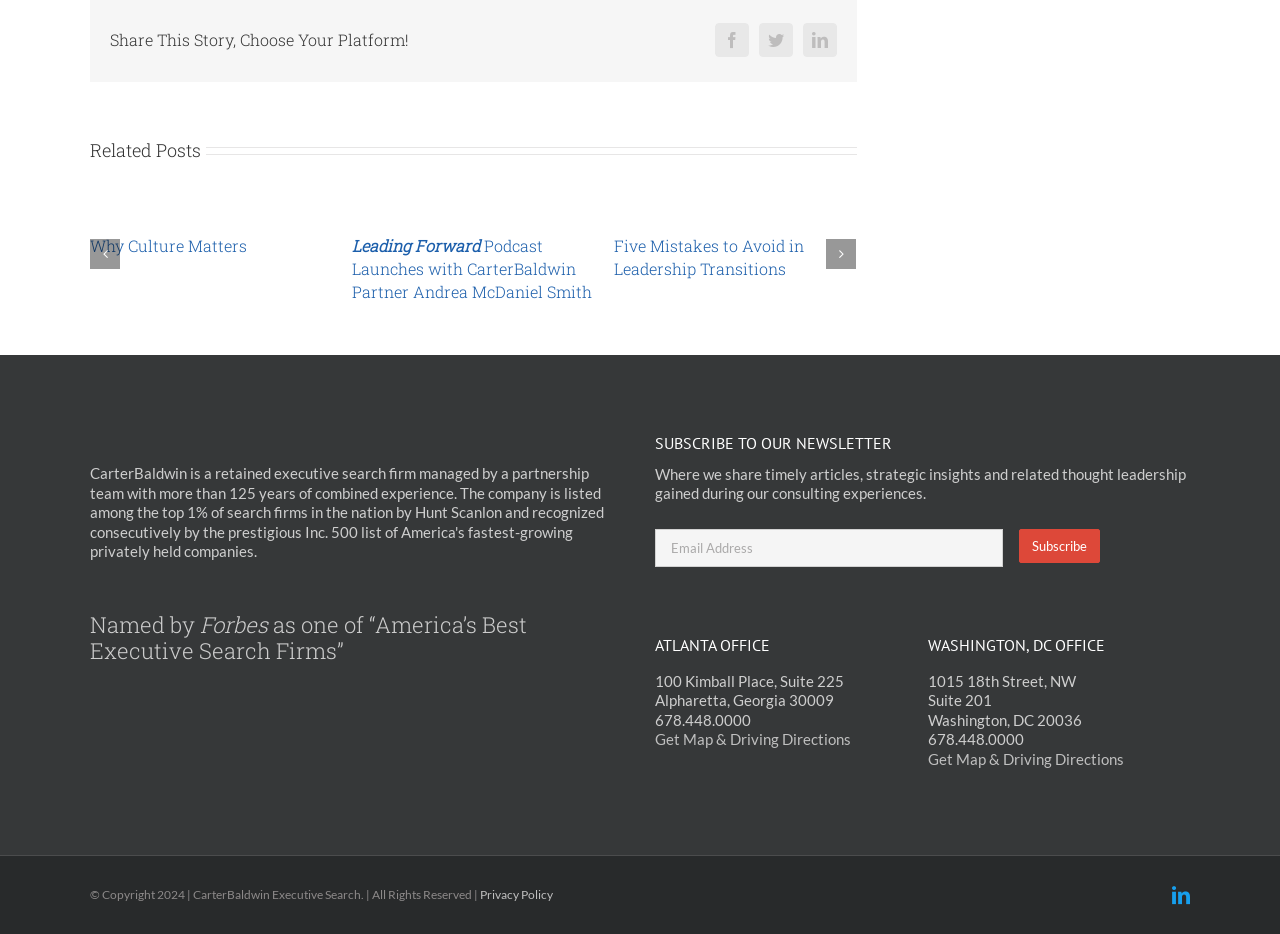Answer with a single word or phrase: 
How many offices does CarterBaldwin have?

2